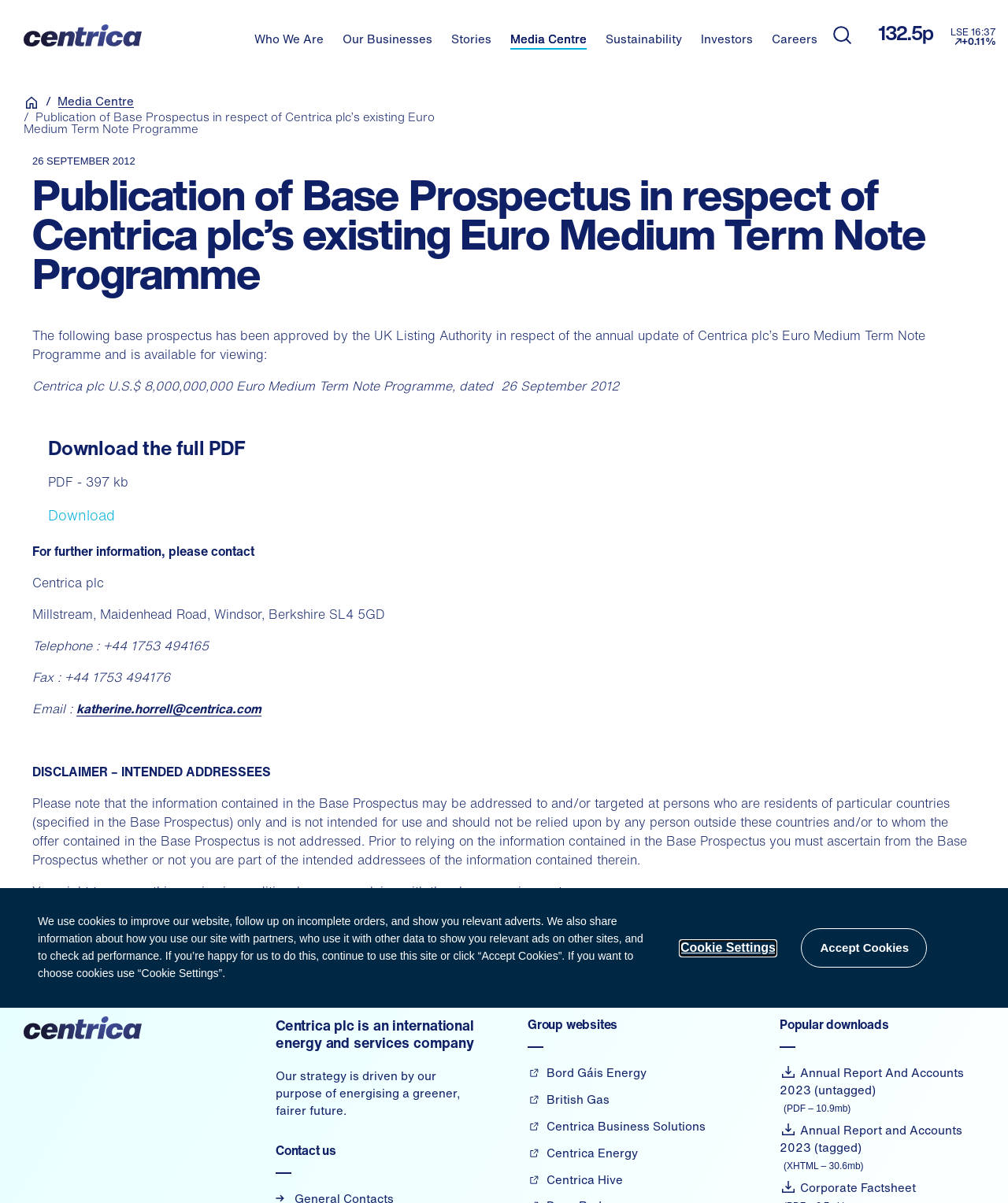What is the company name mentioned on the webpage?
Please provide a detailed answer to the question.

The company name is mentioned in the link 'Centrica' at the top of the webpage, and also in the text 'Centrica plc U.S.$ 8,000,000,000 Euro Medium Term Note Programme, dated 26 September 2012'.